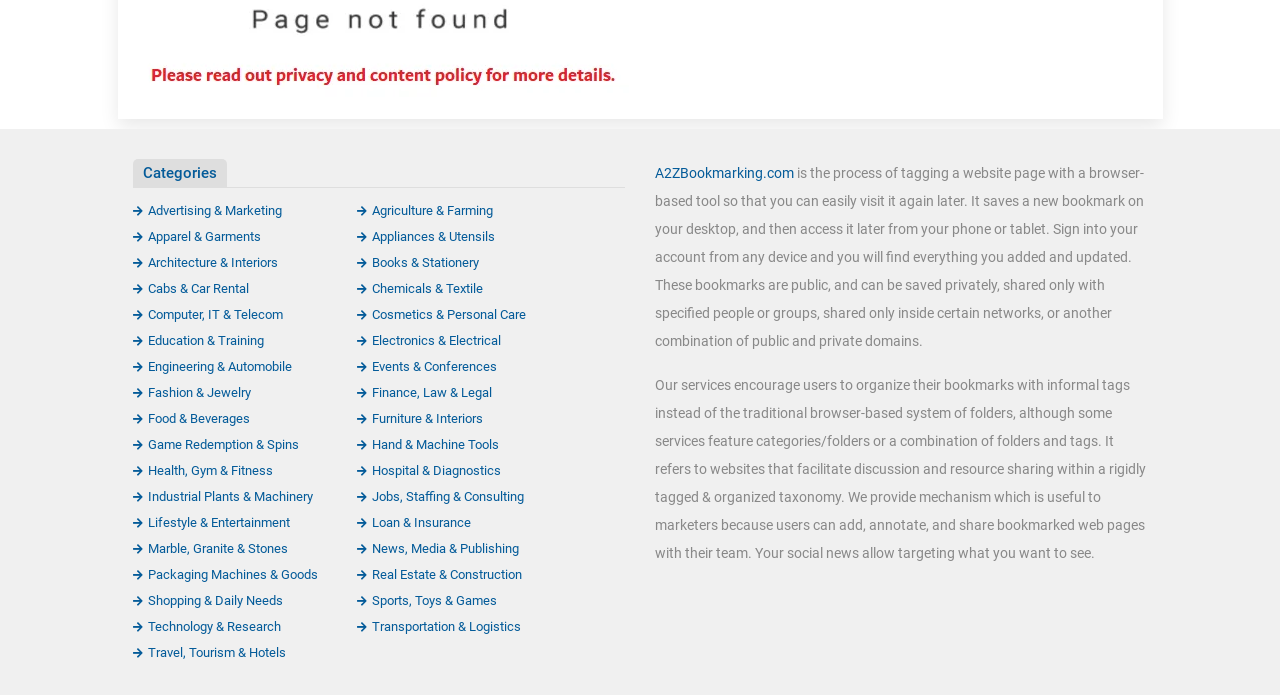Determine the bounding box coordinates of the UI element described by: "Events & Conferences".

[0.279, 0.516, 0.388, 0.538]